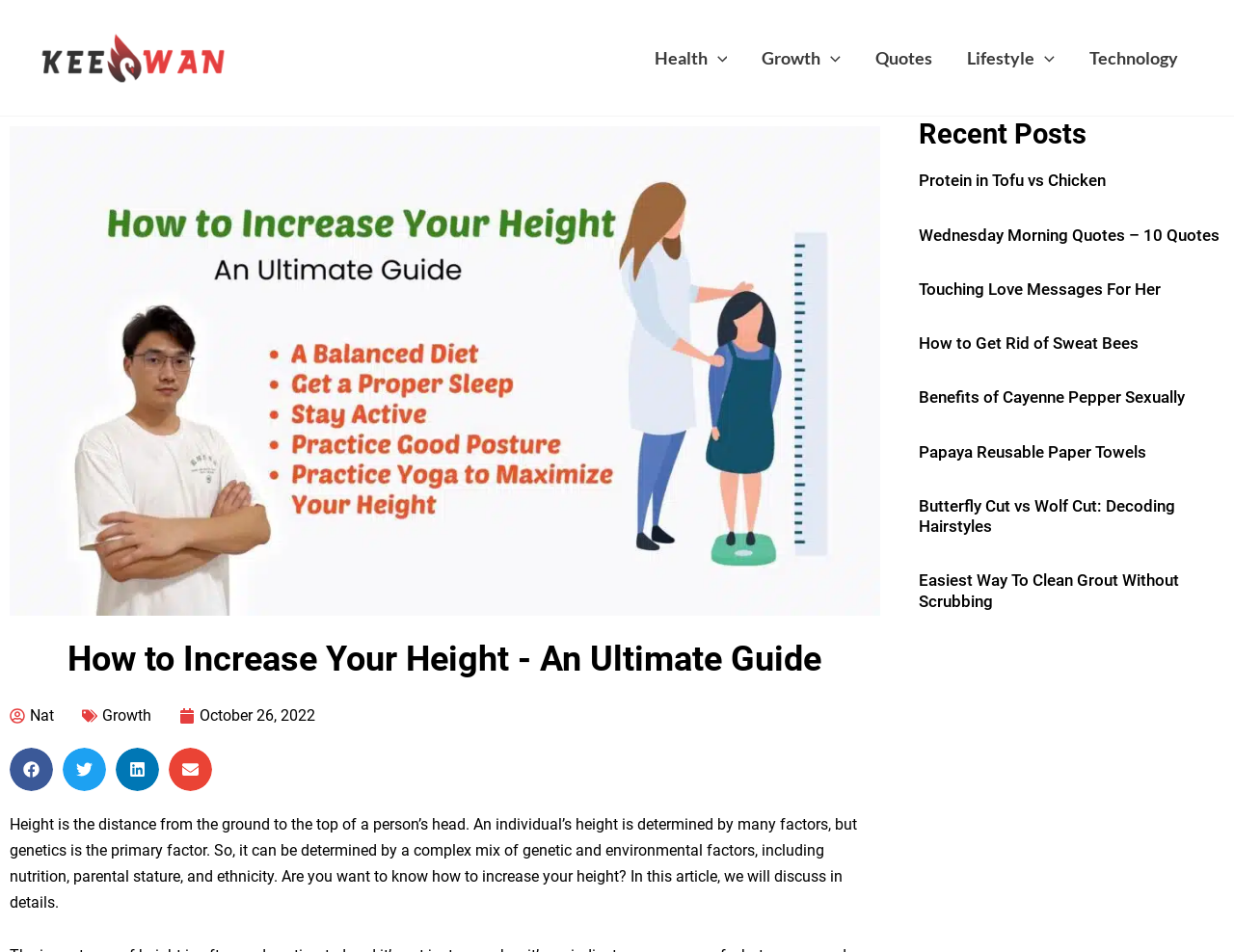Use a single word or phrase to answer the following:
What is the category of the 'Recent Posts' section?

lifestyle